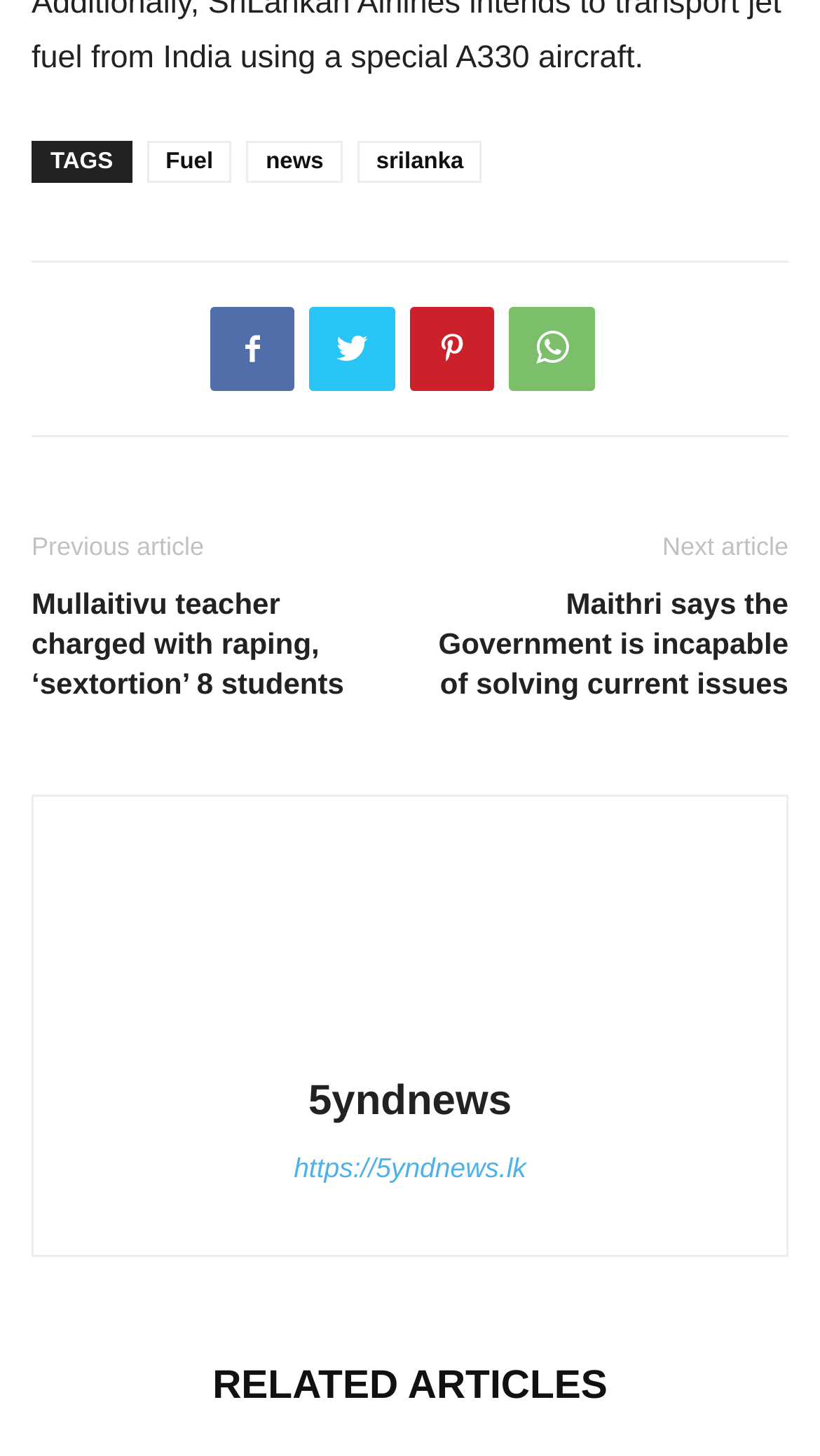Answer the following in one word or a short phrase: 
How many links are in the footer?

9